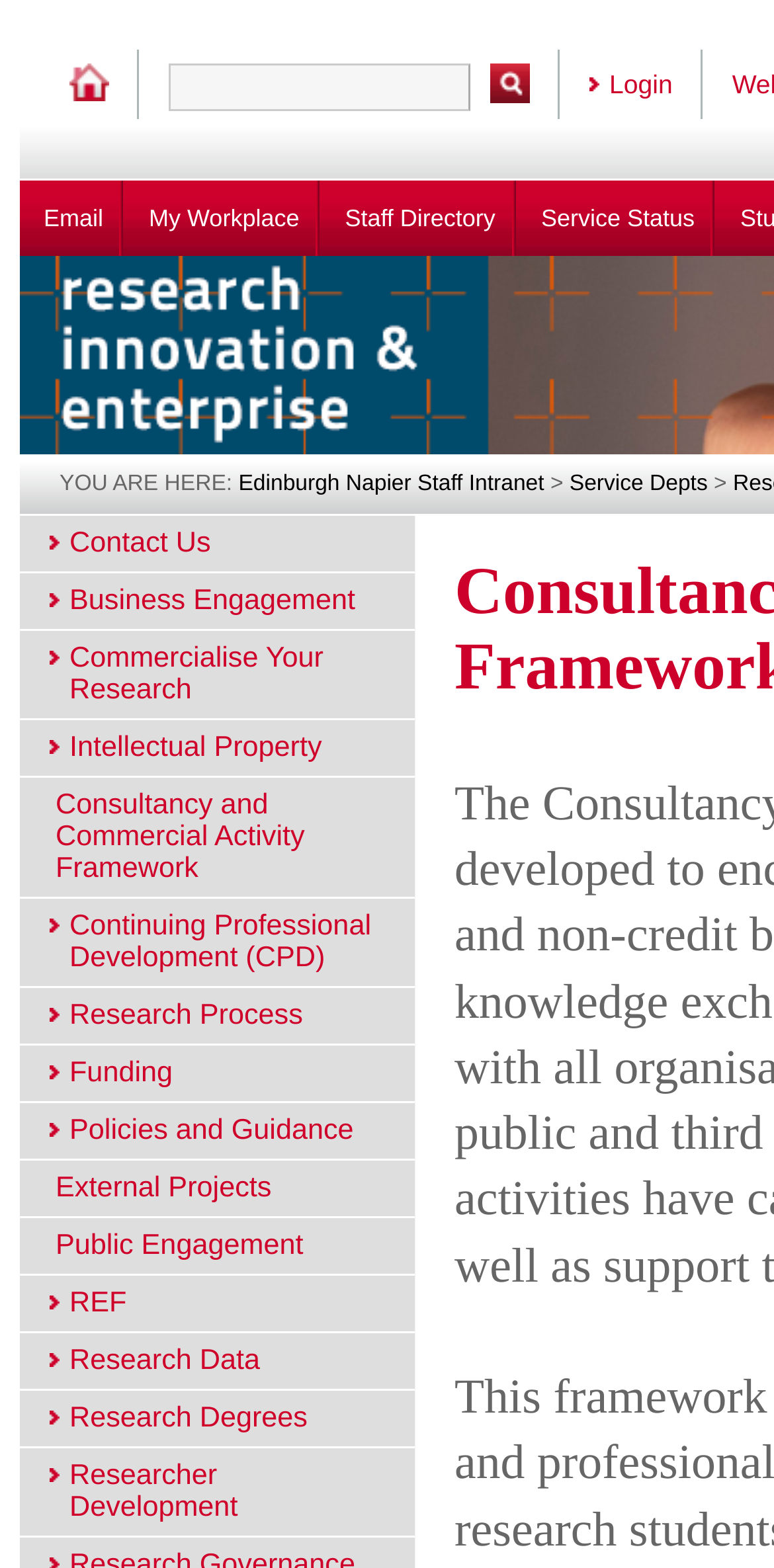How many links are there under 'YOU ARE HERE:'?
Please provide a single word or phrase in response based on the screenshot.

3